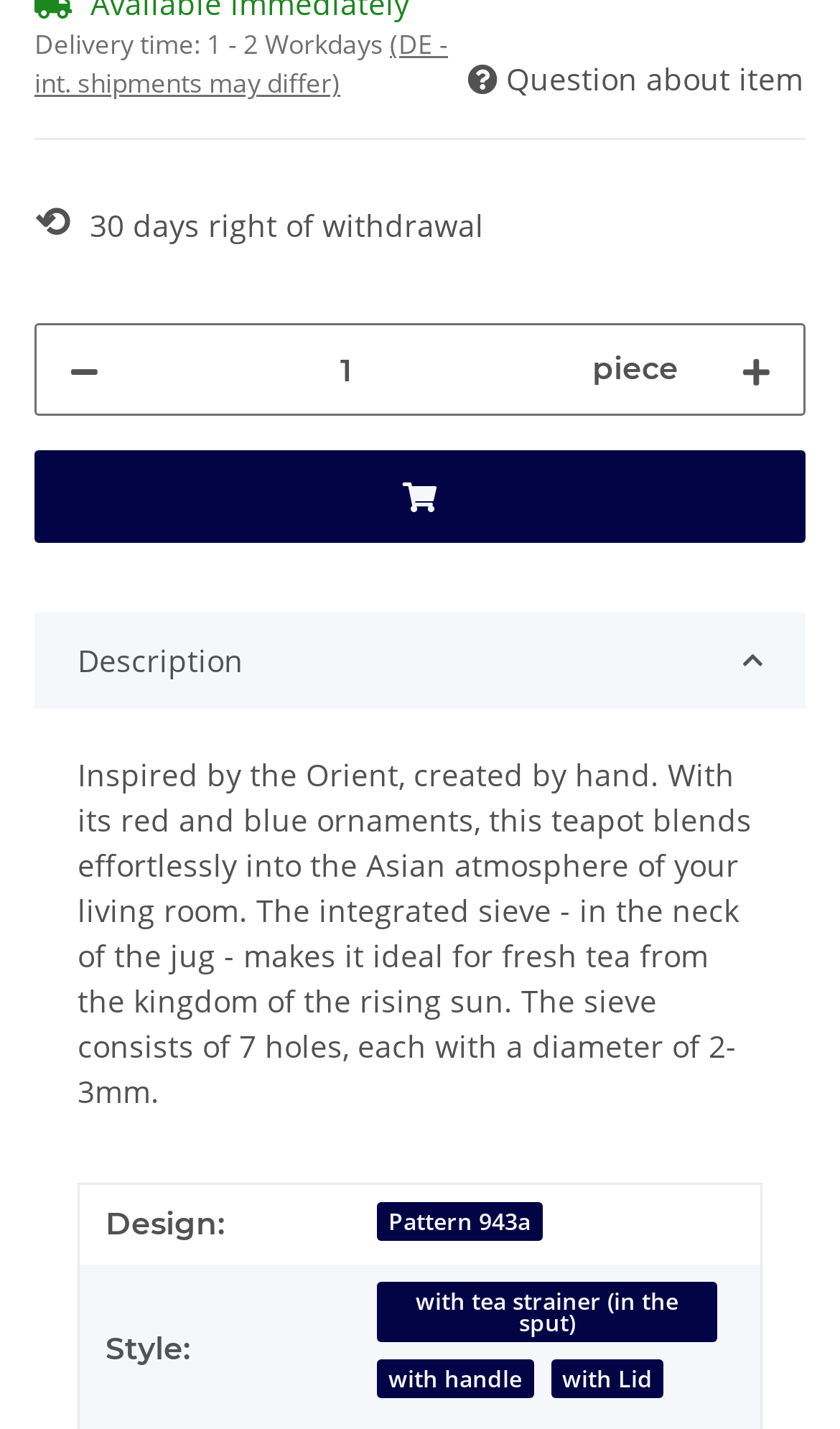Determine the bounding box coordinates for the region that must be clicked to execute the following instruction: "Increase the quantity".

[0.844, 0.228, 0.956, 0.29]